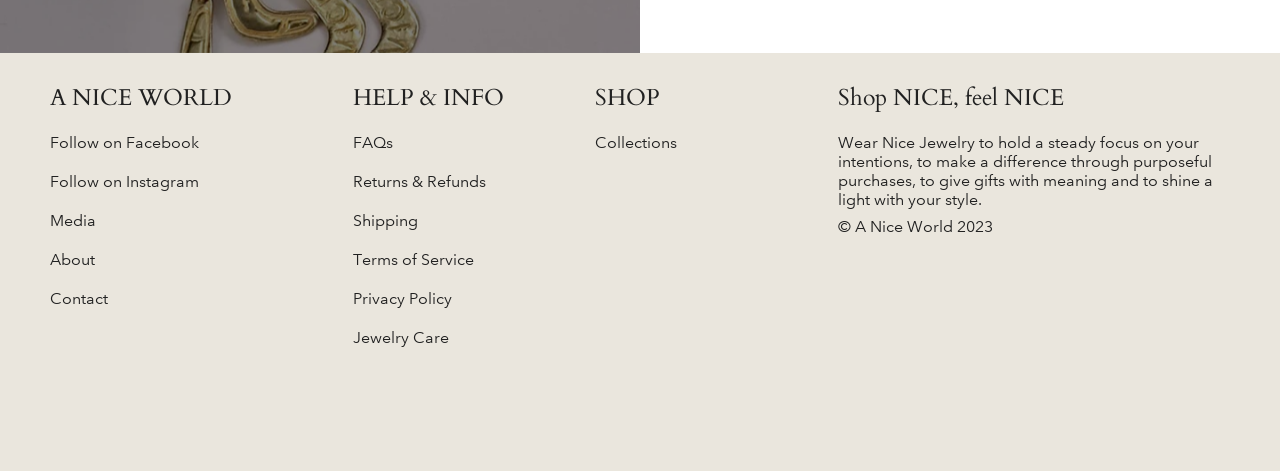Could you specify the bounding box coordinates for the clickable section to complete the following instruction: "Follow on Facebook"?

[0.039, 0.282, 0.155, 0.323]